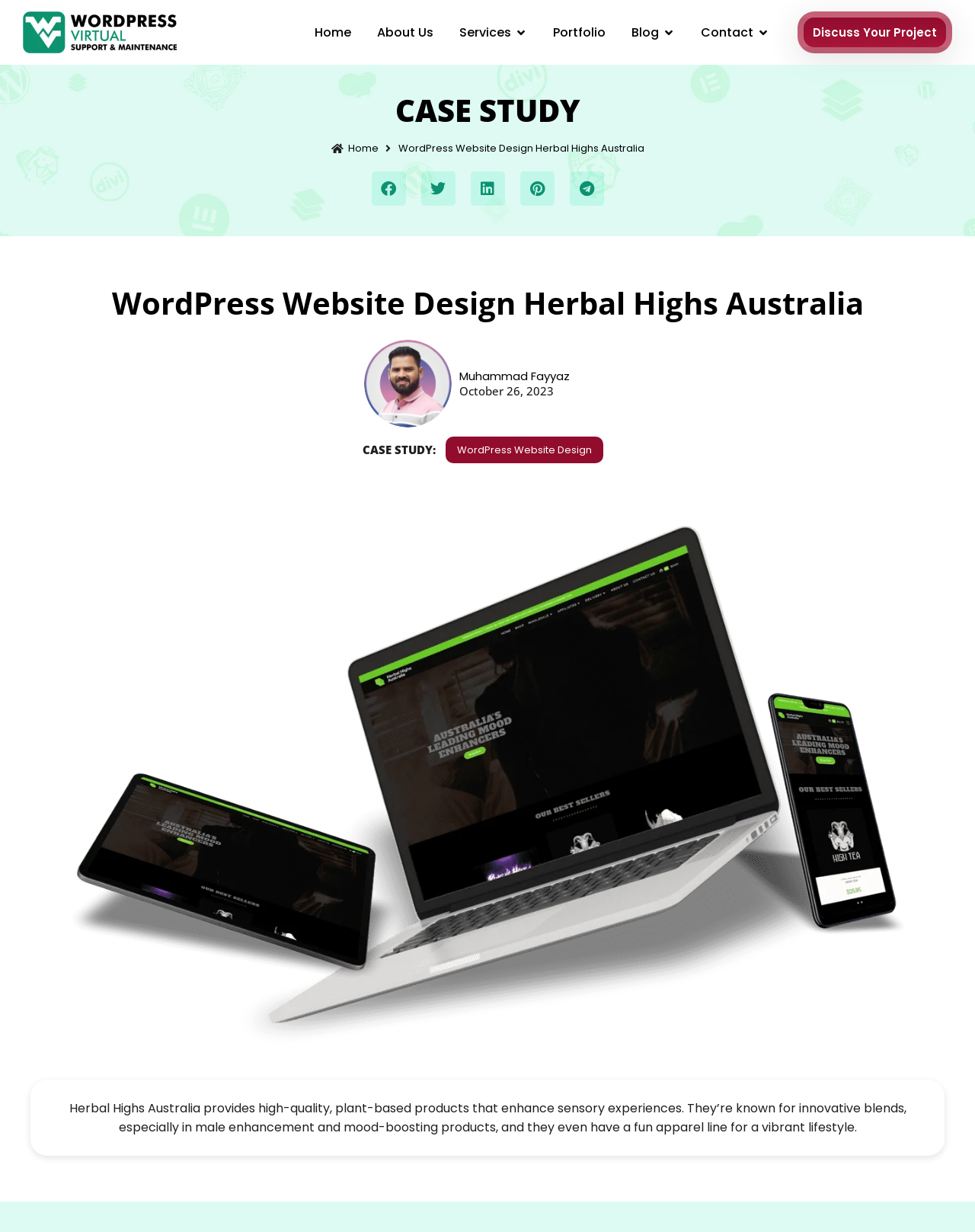Provide the bounding box coordinates for the UI element that is described by this text: "Blog". The coordinates should be in the form of four float numbers between 0 and 1: [left, top, right, bottom].

[0.648, 0.019, 0.676, 0.034]